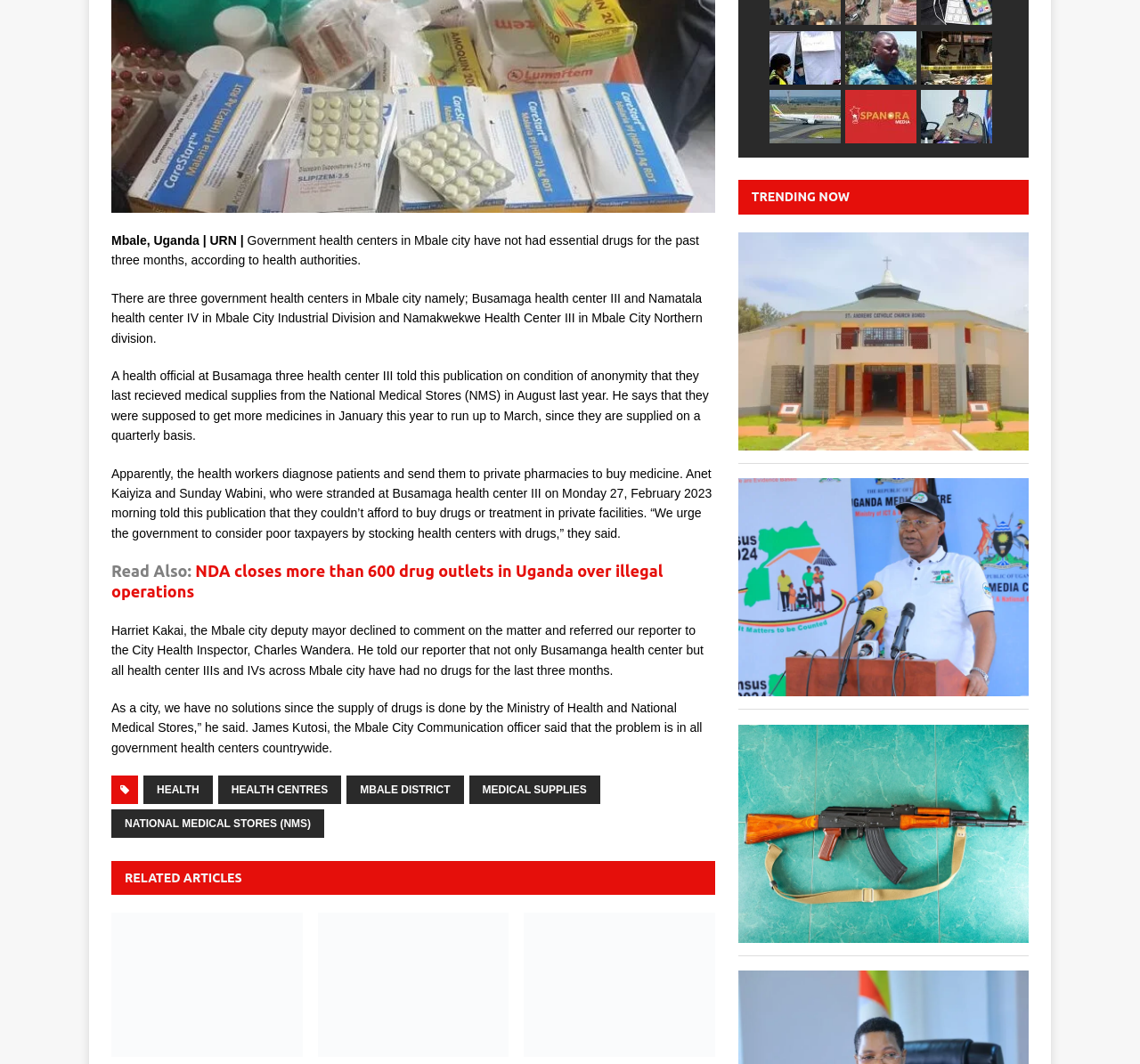Identify the bounding box coordinates for the UI element mentioned here: "Health". Provide the coordinates as four float values between 0 and 1, i.e., [left, top, right, bottom].

[0.126, 0.729, 0.187, 0.756]